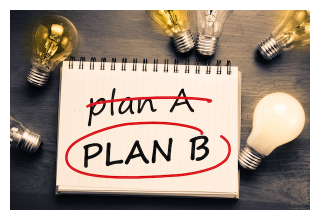Using the details from the image, please elaborate on the following question: What do the light bulbs surrounding the notebook represent?

The multiple light bulbs surrounding the notebook symbolize ideas, creativity, and the illumination that comes with adapting to new plans, emphasizing the importance of flexibility and resilience in problem-solving.